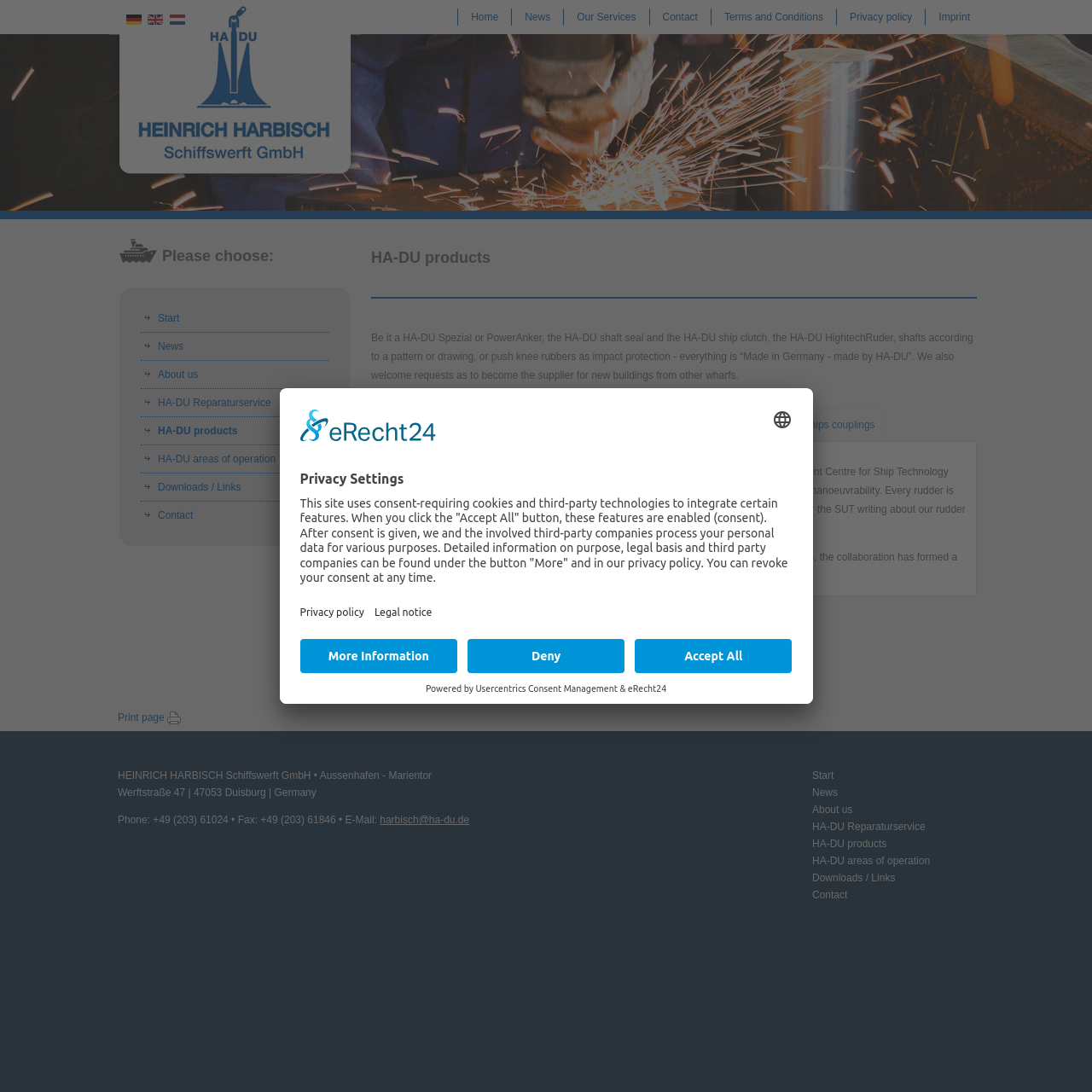Identify the bounding box of the UI component described as: "alt="Heinrich Harbisch Schiffswerft GmbH"".

[0.1, 0.077, 0.33, 0.088]